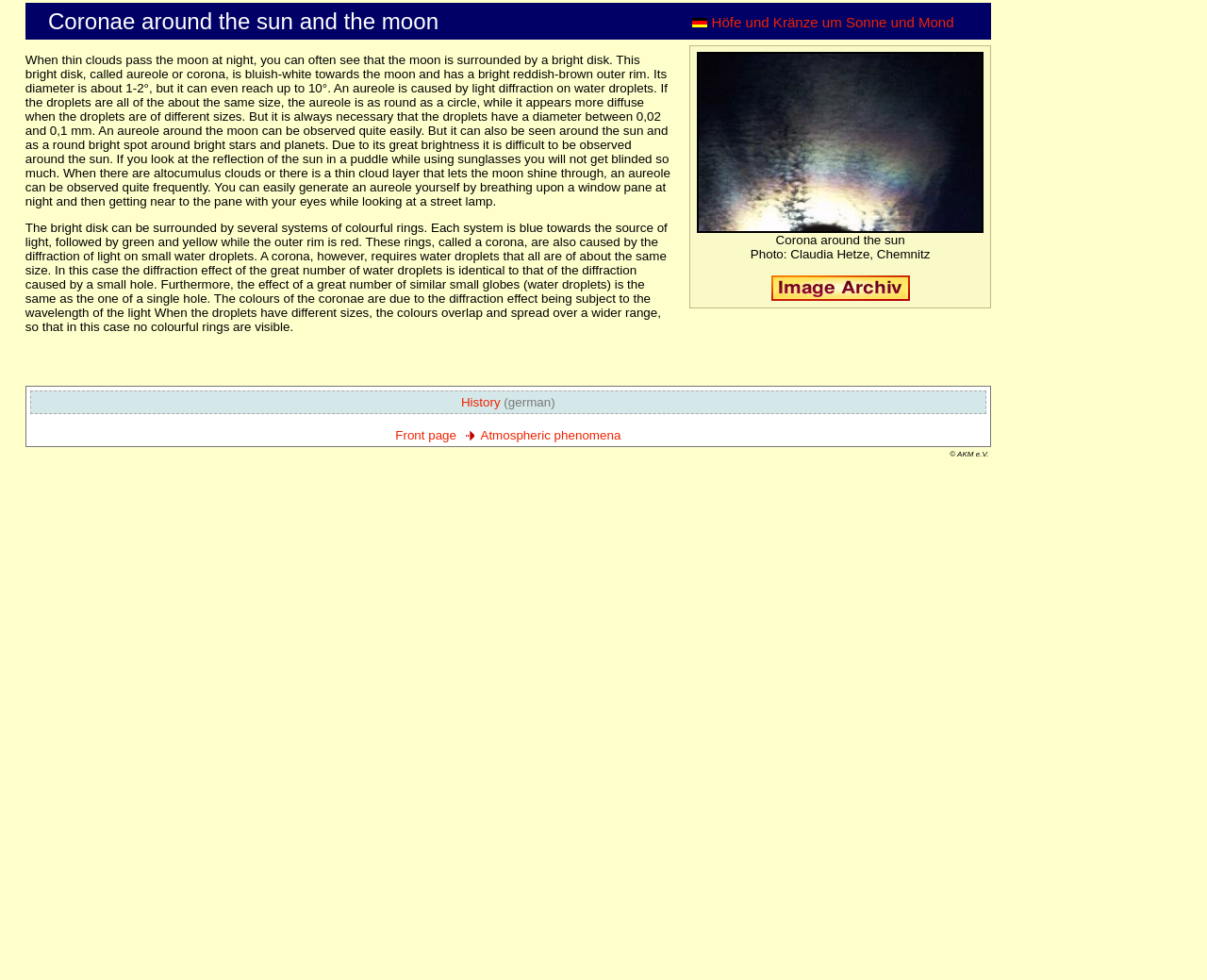Find the bounding box coordinates of the UI element according to this description: "History".

[0.382, 0.404, 0.415, 0.418]